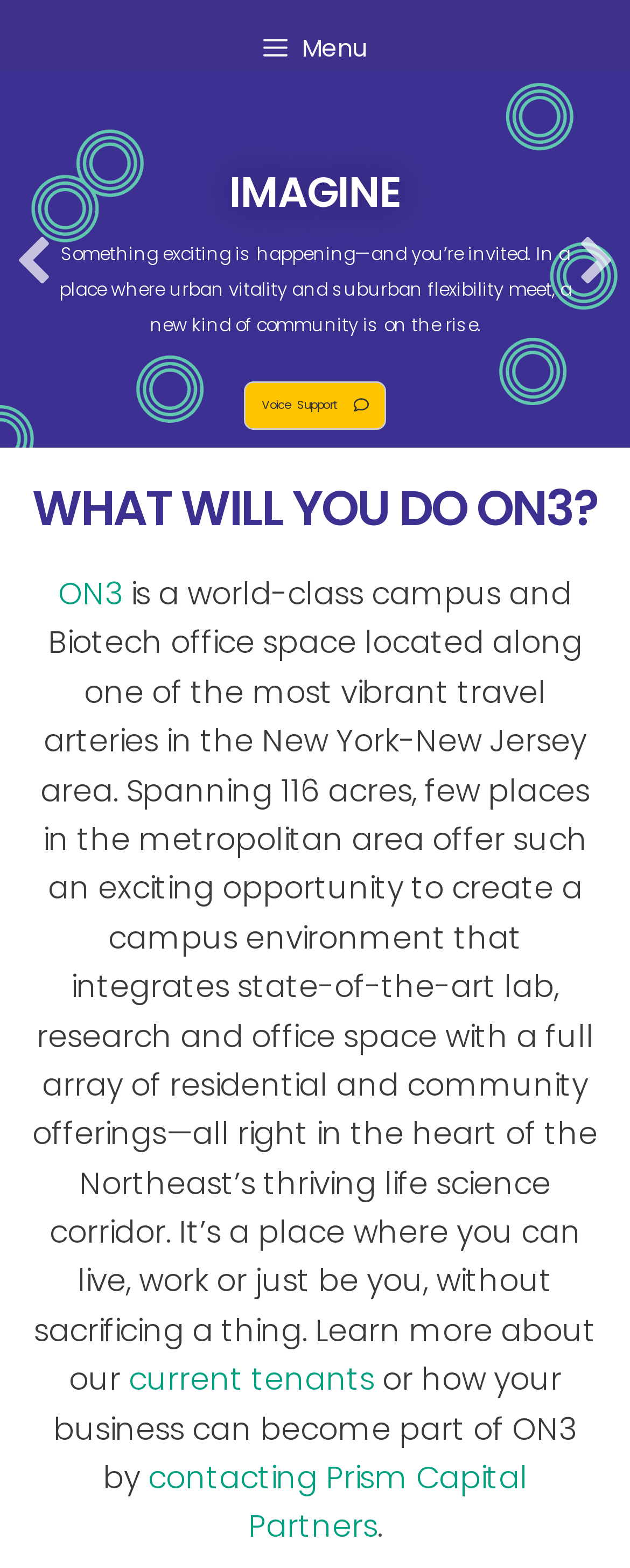Articulate a detailed summary of the webpage's content and design.

The webpage is a lifestyle hub located in Nutley and Clifton, NJ, catering to research and technology-based organizations. At the top, there is a primary navigation menu with a "Menu" button on the left side. Below the navigation menu, there is a prominent section with a heading "CONNECT" and an image with the text "on3-connect". This section also contains a button "Voice Support" and a paragraph describing the environment of ON3, where uptown chic and small-town charm combine.

To the right of the "CONNECT" section, there are three links labeled "1", "2", and "3", which appear to be pagination controls. Above these links, there are "previous" and "next" buttons with arrow icons.

Further down, there is a heading "WHAT WILL YOU DO ON3?" followed by a link to "ON3" and a lengthy paragraph describing the campus and biotech office space. The paragraph explains that ON3 is a world-class campus located in the New York-New Jersey area, offering a unique opportunity to integrate lab, research, and office space with residential and community offerings.

Below this paragraph, there are links to "current tenants" and "contacting Prism Capital Partners", along with some descriptive text. The page also features a few images, including the "on3-connect" image and the arrow icons for the "previous" and "next" buttons.